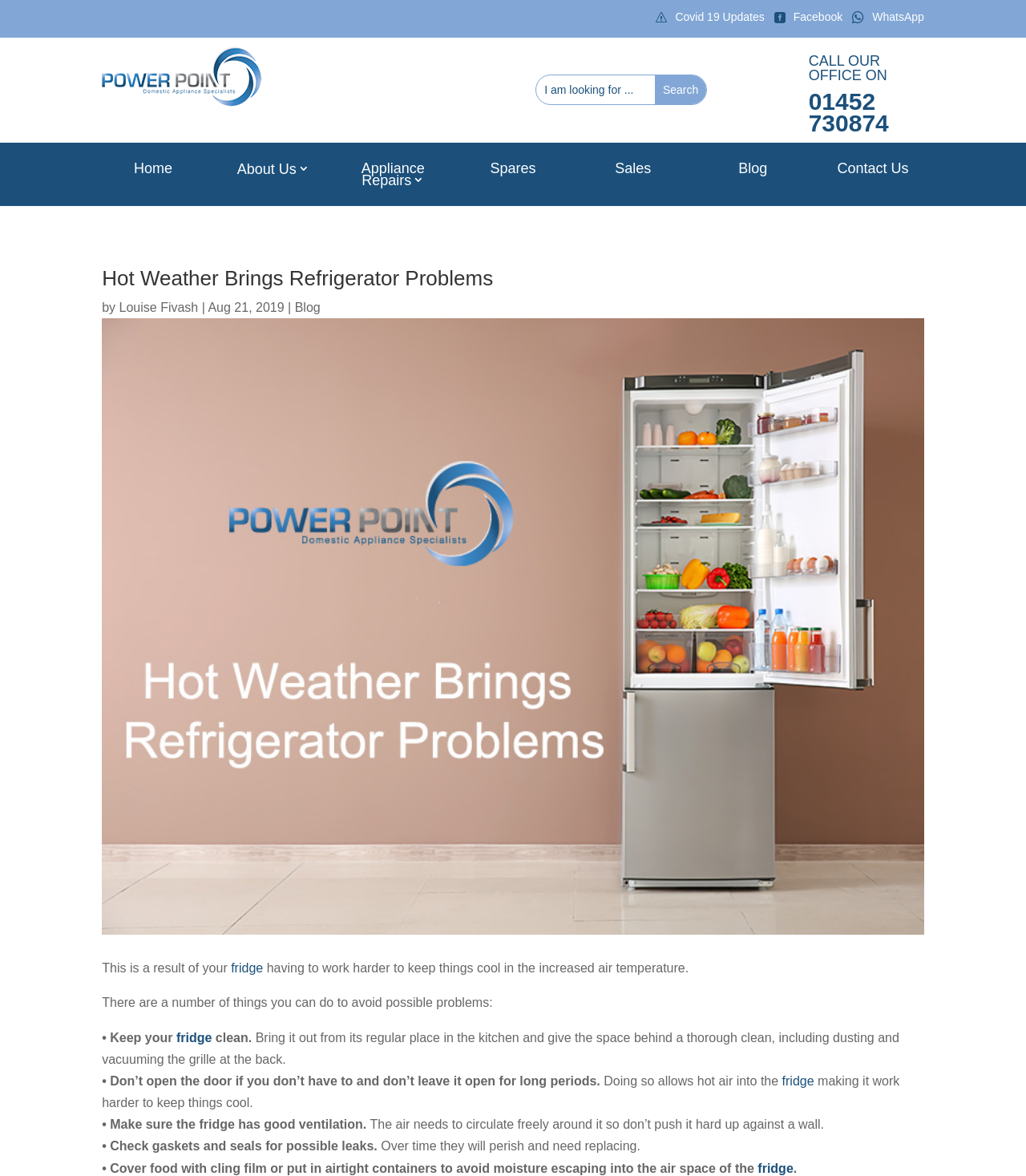Please extract and provide the main headline of the webpage.

Hot Weather Brings Refrigerator Problems